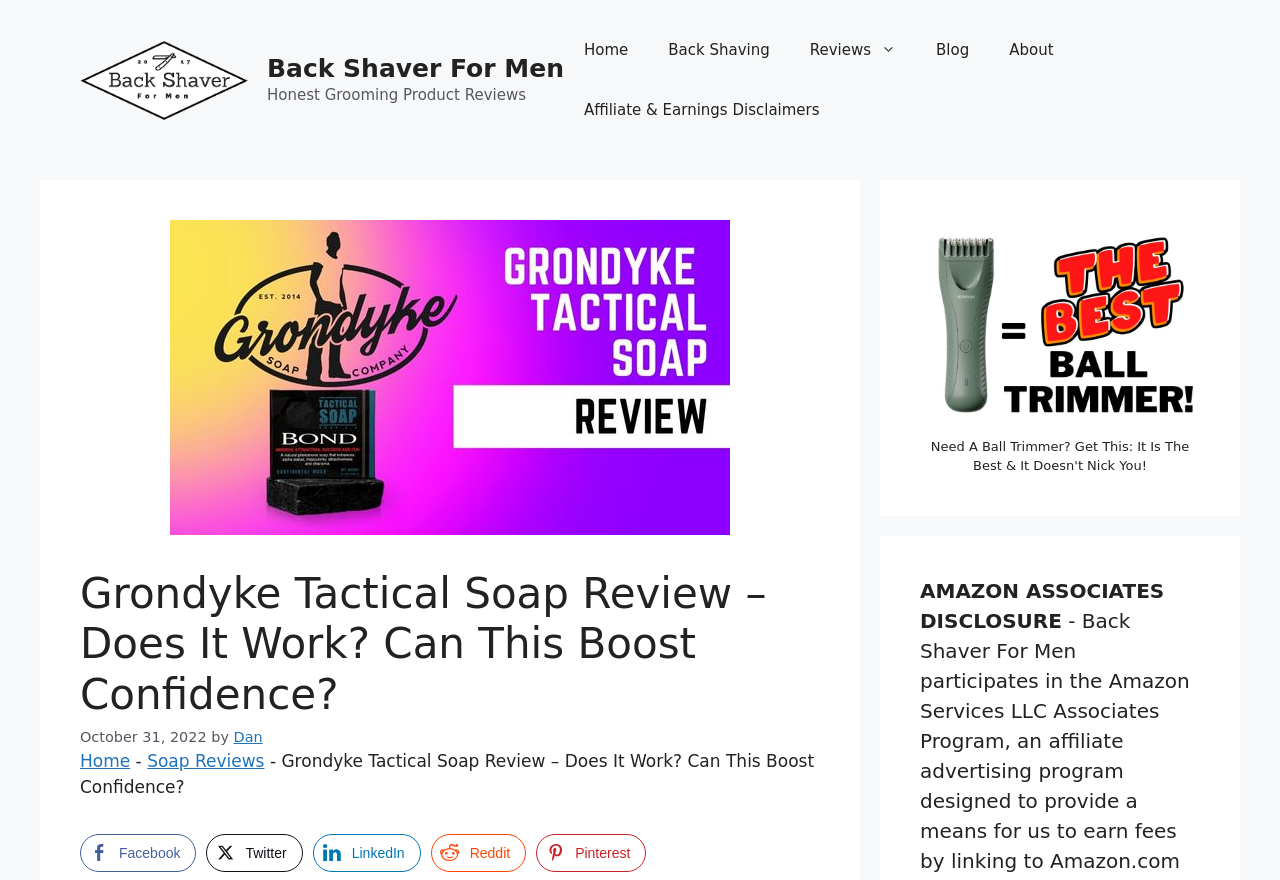Locate the bounding box coordinates of the area that needs to be clicked to fulfill the following instruction: "Check the 'Back Shaver For Men' link". The coordinates should be in the format of four float numbers between 0 and 1, namely [left, top, right, bottom].

[0.062, 0.078, 0.195, 0.101]